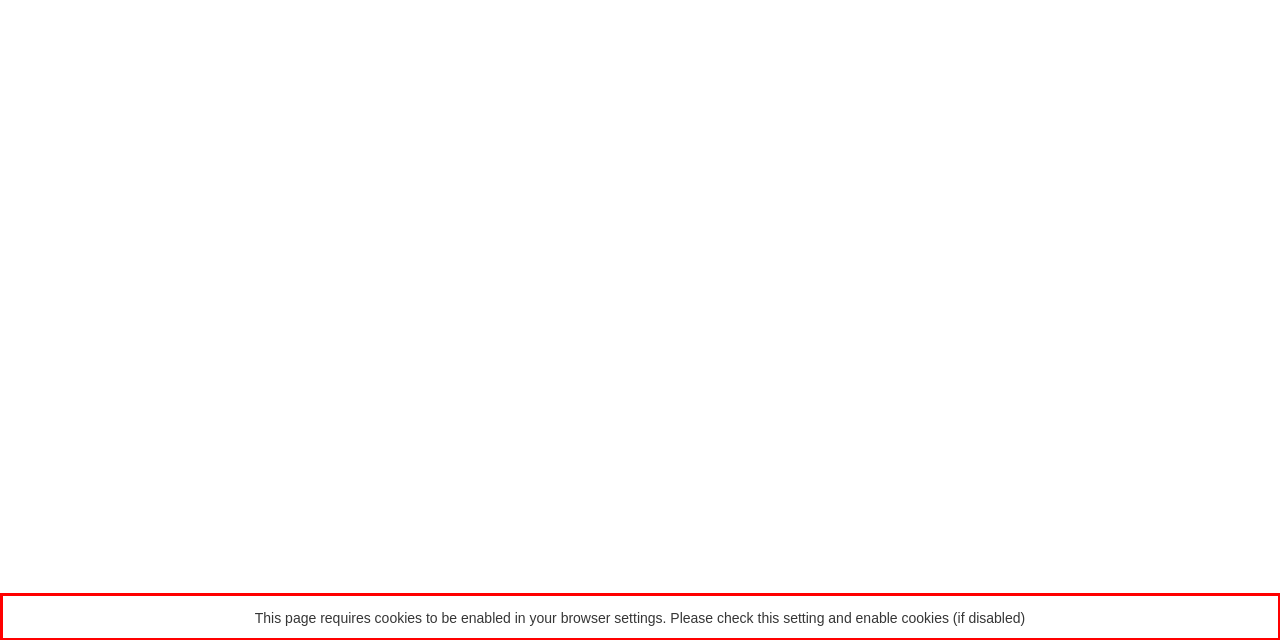Identify the text inside the red bounding box in the provided webpage screenshot and transcribe it.

This page requires cookies to be enabled in your browser settings. Please check this setting and enable cookies (if disabled)